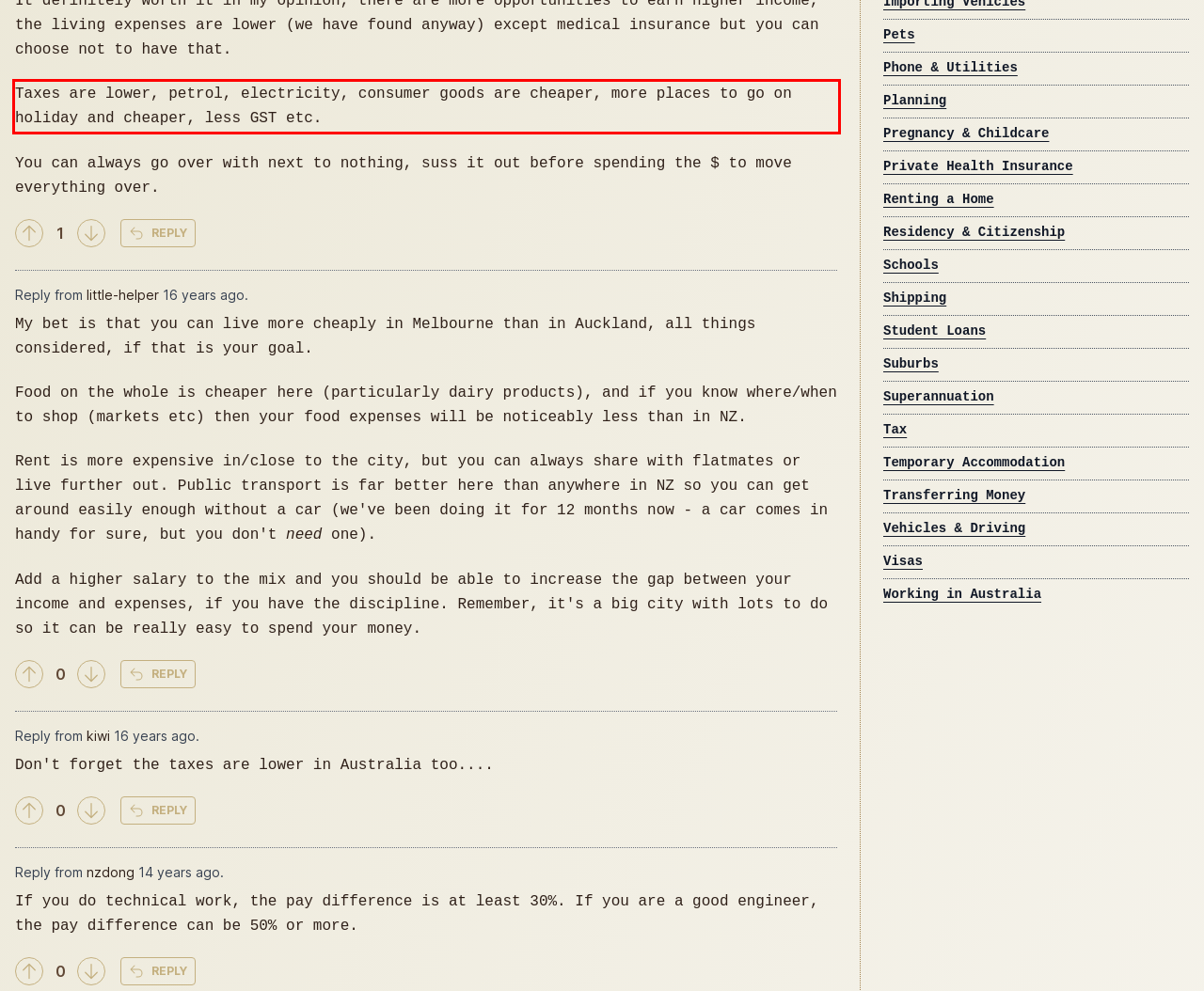Using the provided webpage screenshot, identify and read the text within the red rectangle bounding box.

Taxes are lower, petrol, electricity, consumer goods are cheaper, more places to go on holiday and cheaper, less GST etc.